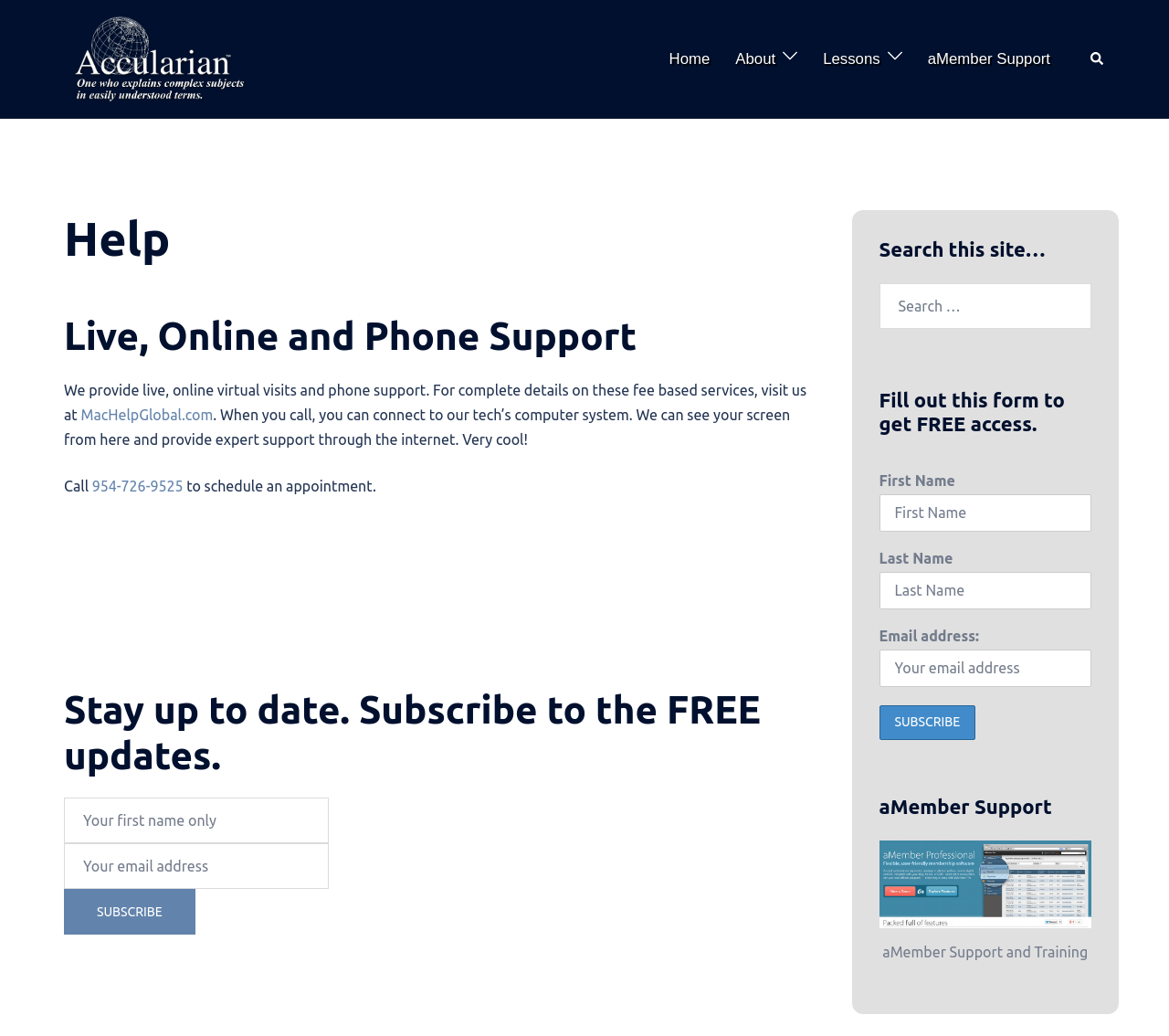Identify the bounding box of the UI component described as: "parent_node: aMember Support and Training".

[0.752, 0.844, 0.934, 0.86]